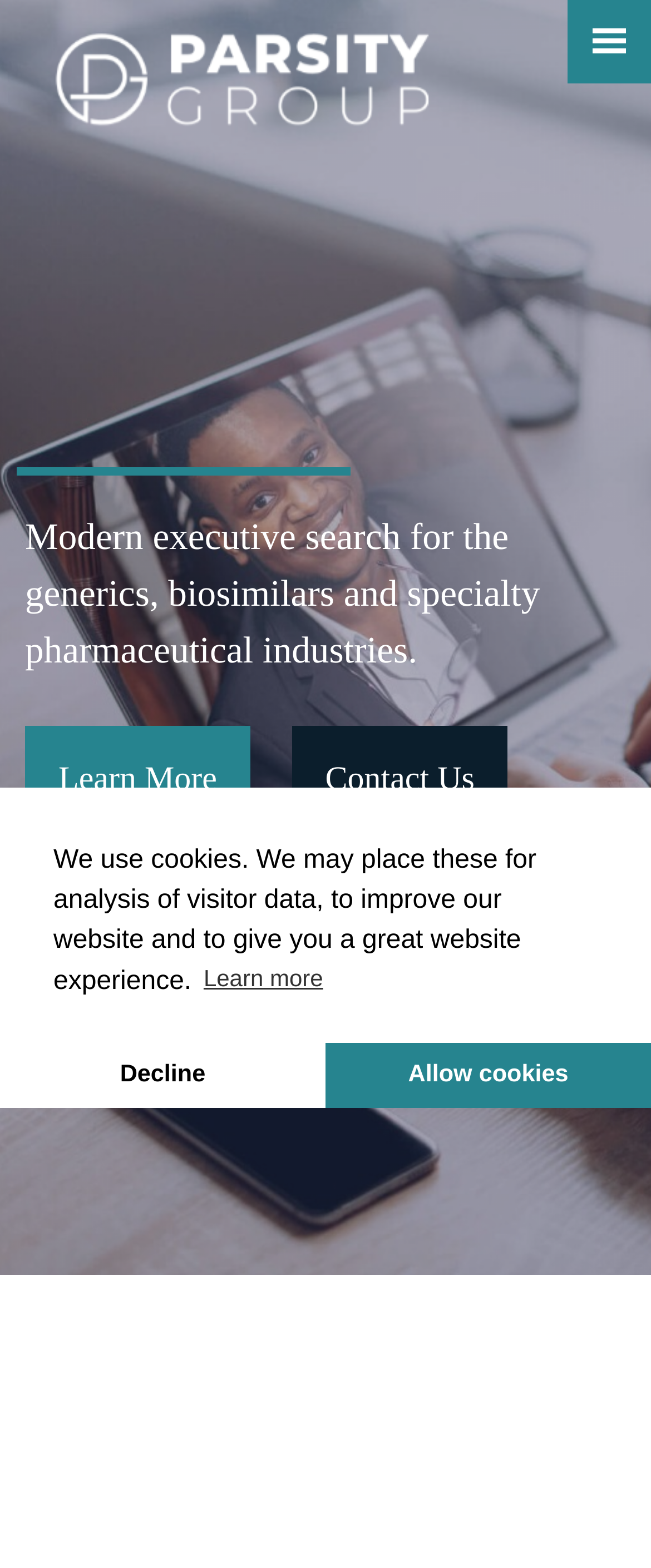Provide the bounding box coordinates of the UI element this sentence describes: "Website origins and aims".

None